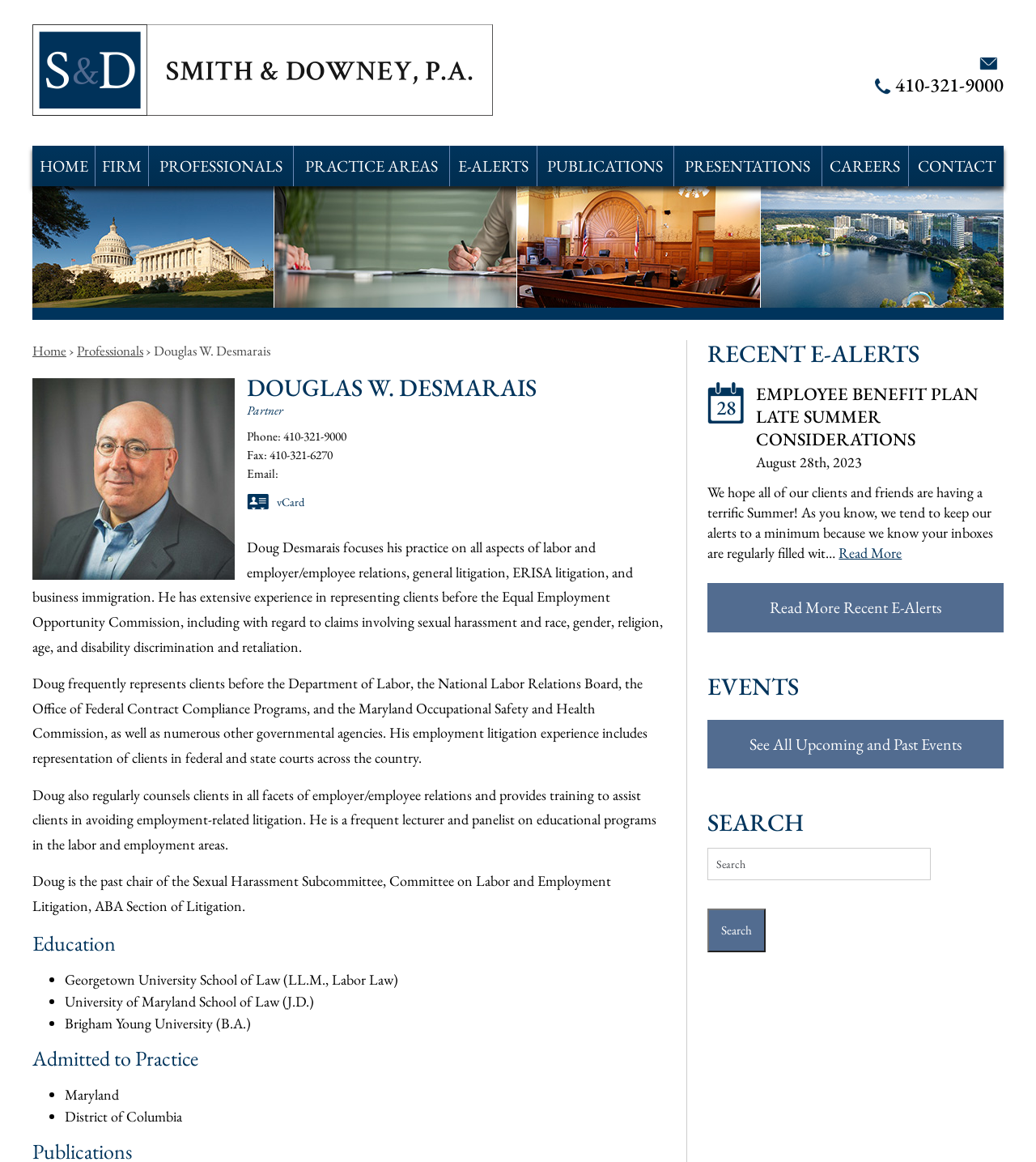Can you determine the bounding box coordinates of the area that needs to be clicked to fulfill the following instruction: "Click the 'Read More' link"?

[0.81, 0.468, 0.871, 0.484]